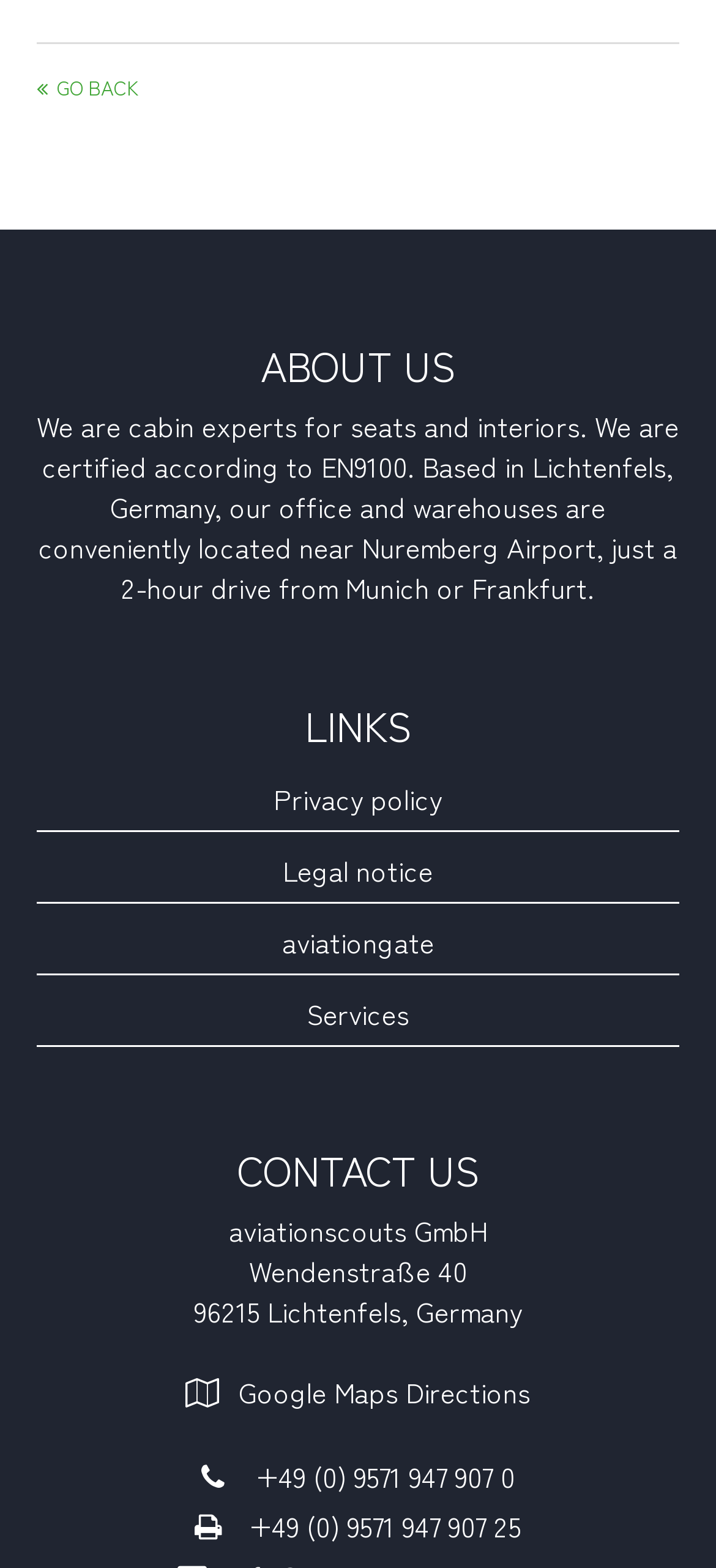Can you specify the bounding box coordinates for the region that should be clicked to fulfill this instruction: "visit Lichtenfels, Germany".

[0.154, 0.284, 0.941, 0.335]